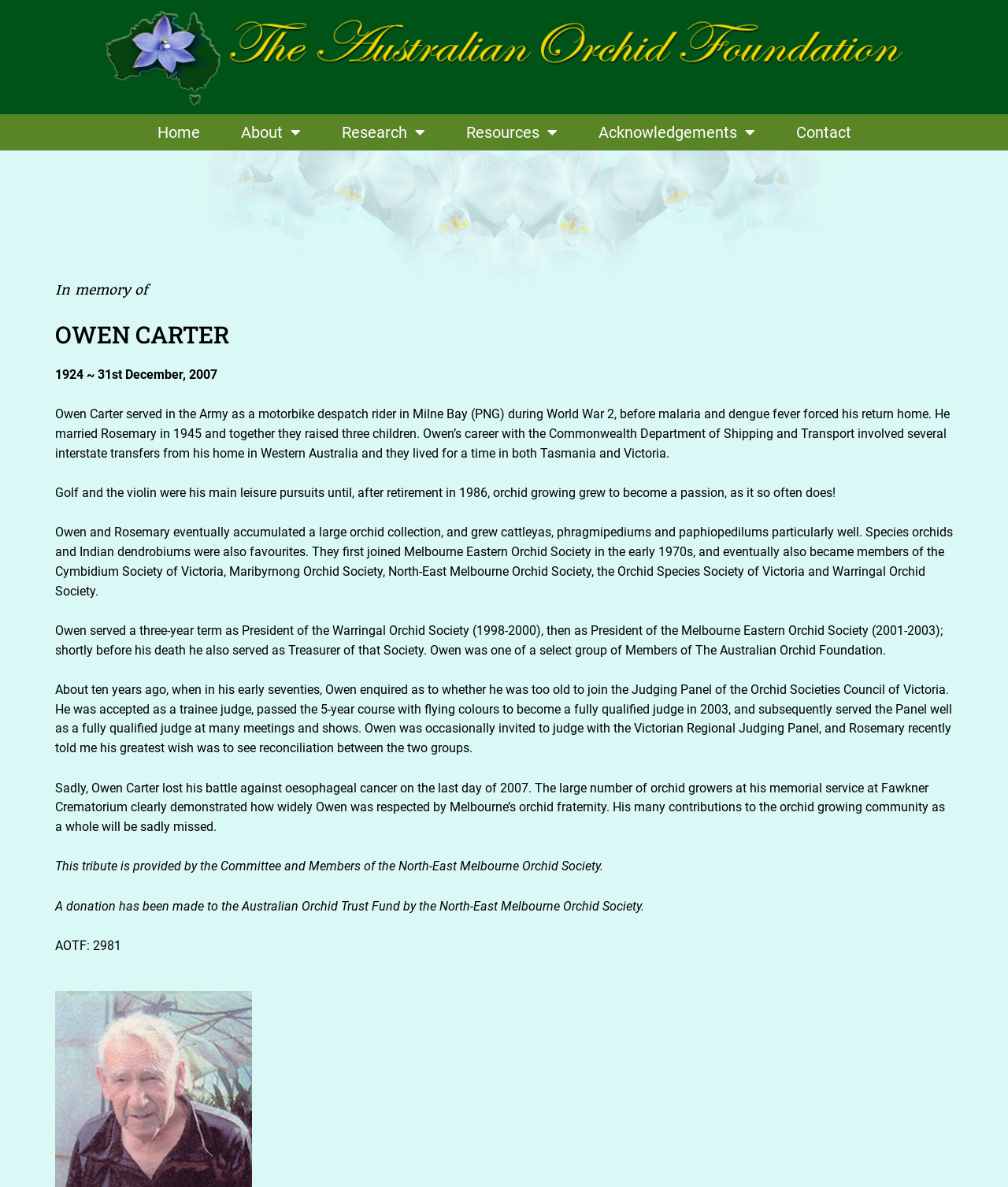Identify the bounding box coordinates of the HTML element based on this description: "Research".

[0.323, 0.096, 0.437, 0.127]